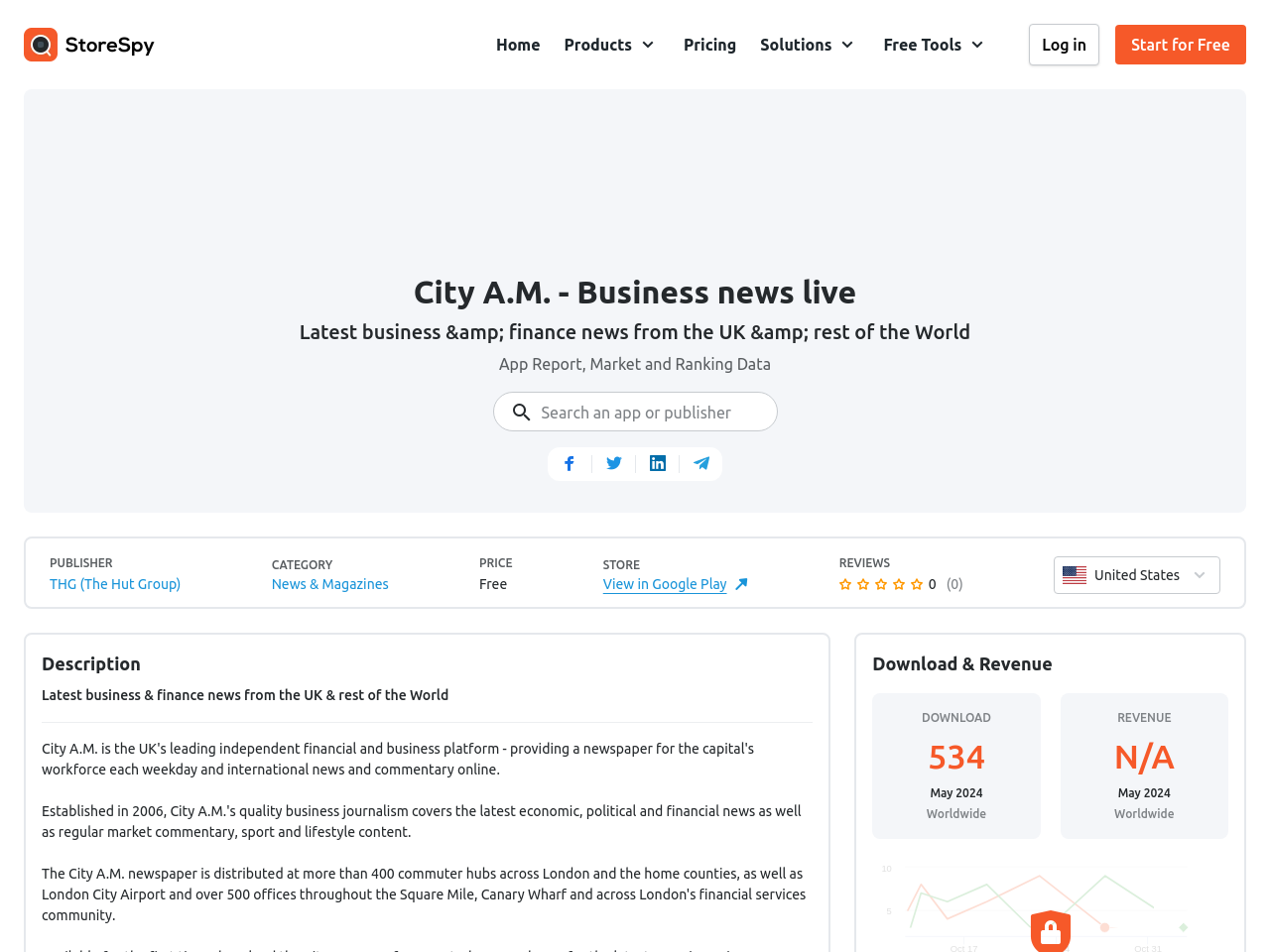Using the information in the image, give a comprehensive answer to the question: 
What is the name of the app?

I found the answer by looking at the heading element with the text 'City A.M. - Business news live' which is located at the top of the webpage.